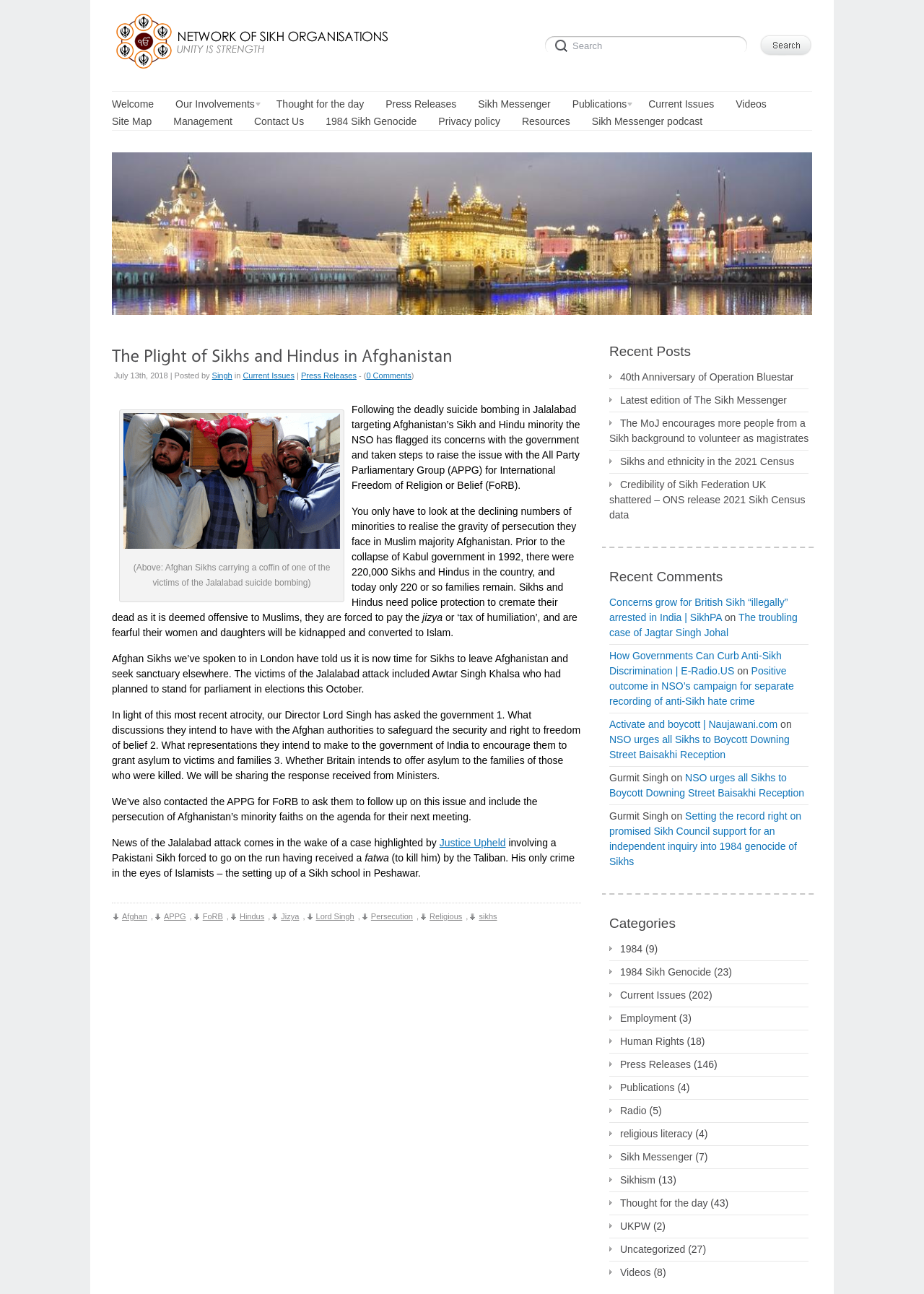Use a single word or phrase to answer the question:
What is the name of the organization?

Network Of Sikh Organisations